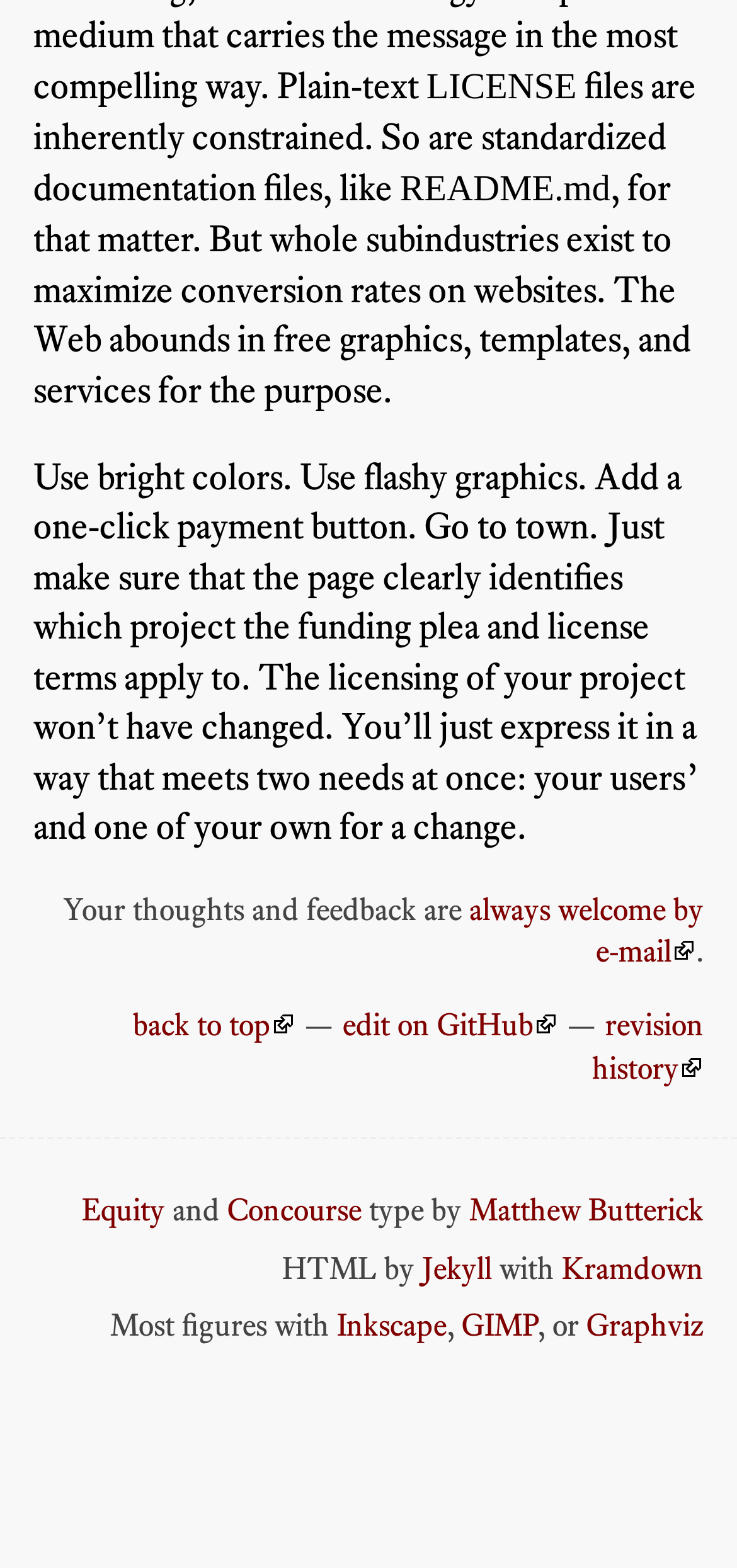Find the bounding box coordinates of the clickable element required to execute the following instruction: "email the author". Provide the coordinates as four float numbers between 0 and 1, i.e., [left, top, right, bottom].

[0.637, 0.567, 0.955, 0.618]